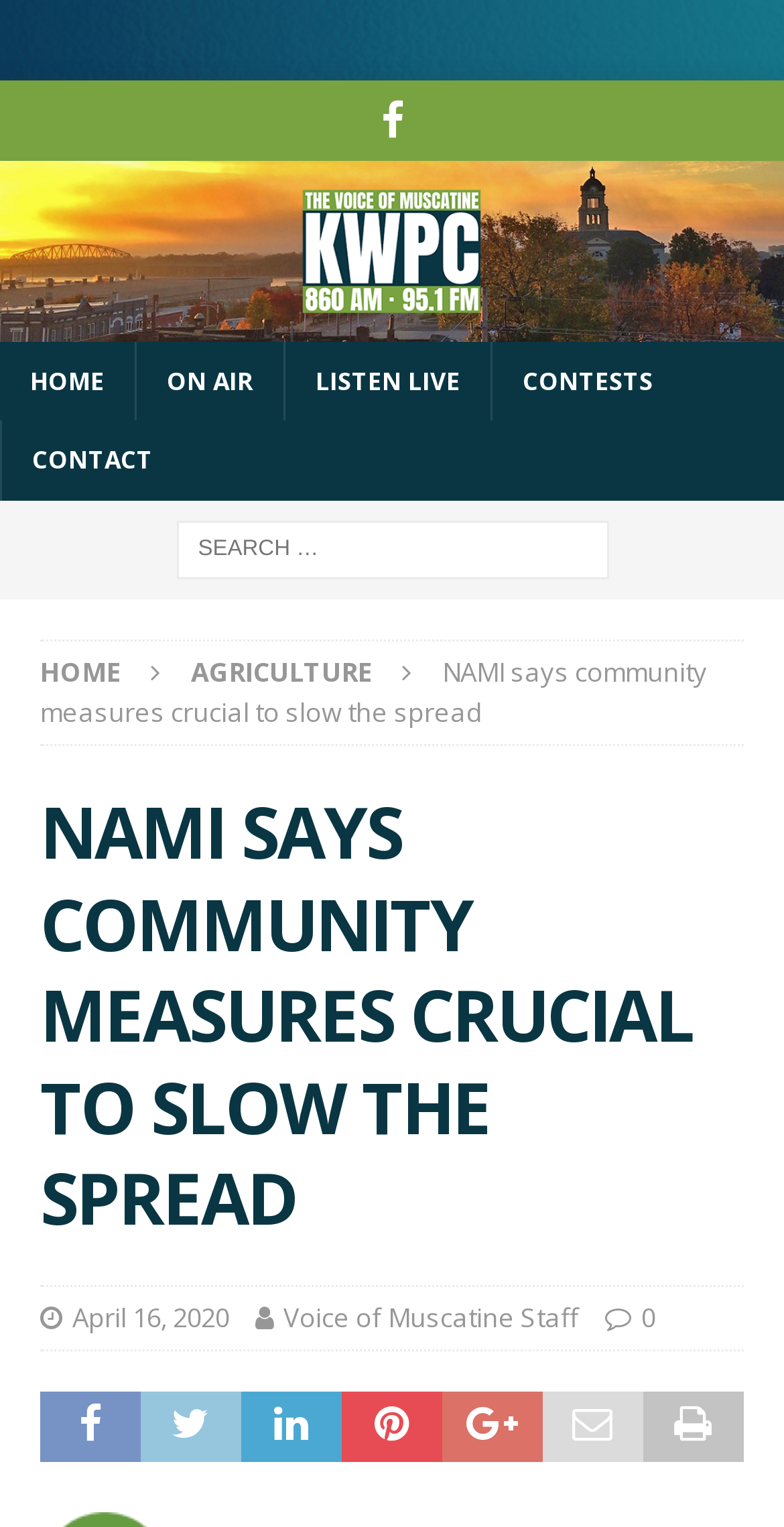Indicate the bounding box coordinates of the clickable region to achieve the following instruction: "Visit the home page."

[0.0, 0.224, 0.172, 0.276]